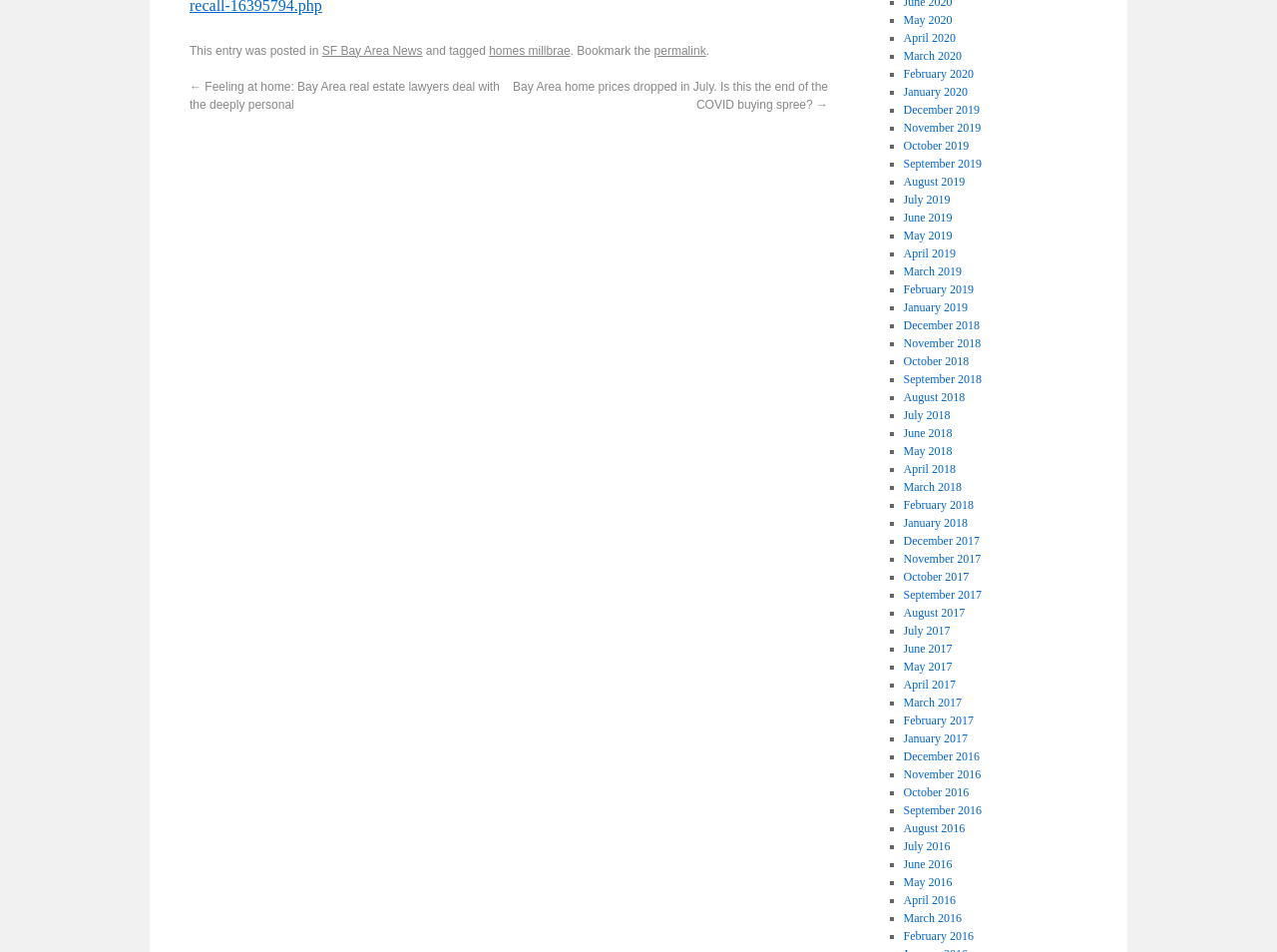Kindly respond to the following question with a single word or a brief phrase: 
What is the category of the news?

SF Bay Area News